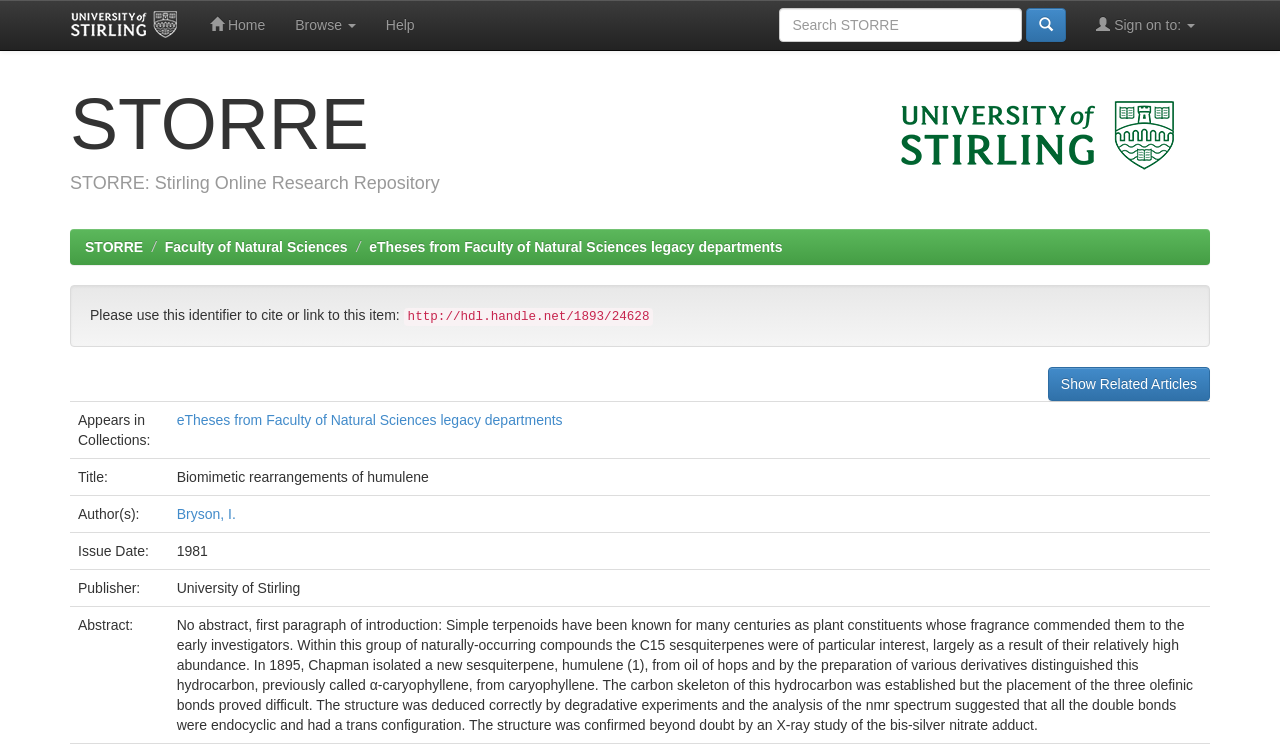Please find and report the bounding box coordinates of the element to click in order to perform the following action: "Search STORRE". The coordinates should be expressed as four float numbers between 0 and 1, in the format [left, top, right, bottom].

[0.609, 0.011, 0.799, 0.056]